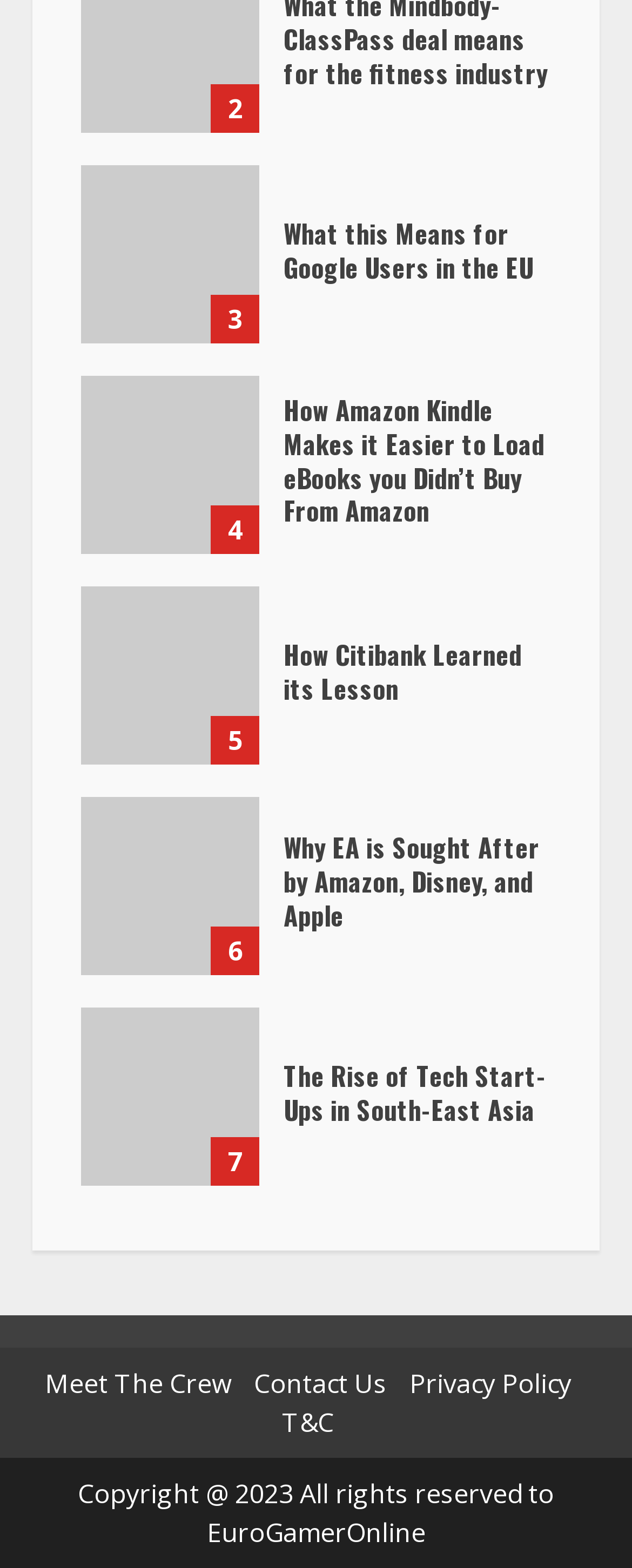Select the bounding box coordinates of the element I need to click to carry out the following instruction: "Read about what this means for Google users in the EU".

[0.449, 0.136, 0.844, 0.182]